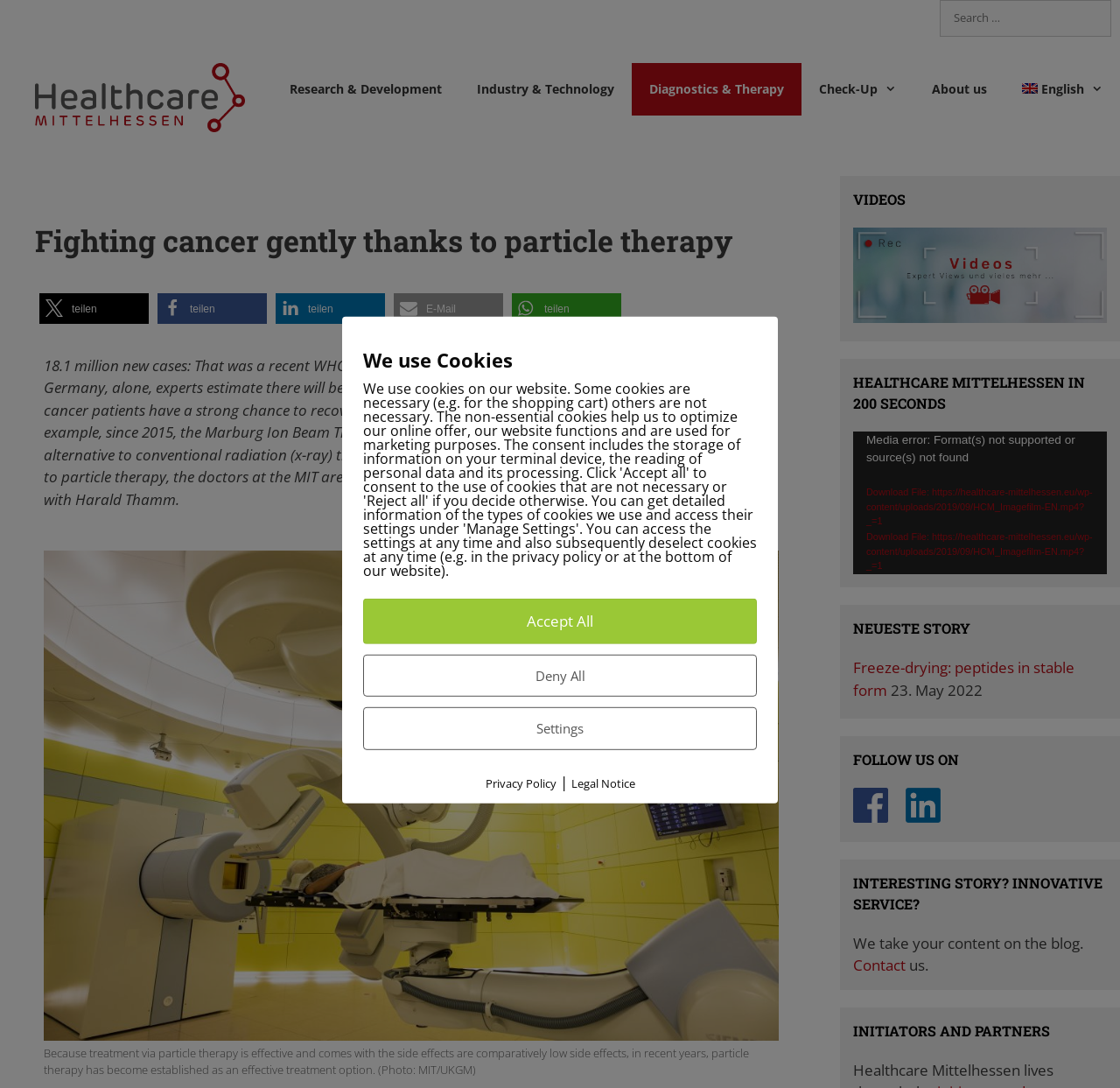Find the coordinates for the bounding box of the element with this description: "Contact".

[0.762, 0.878, 0.809, 0.896]